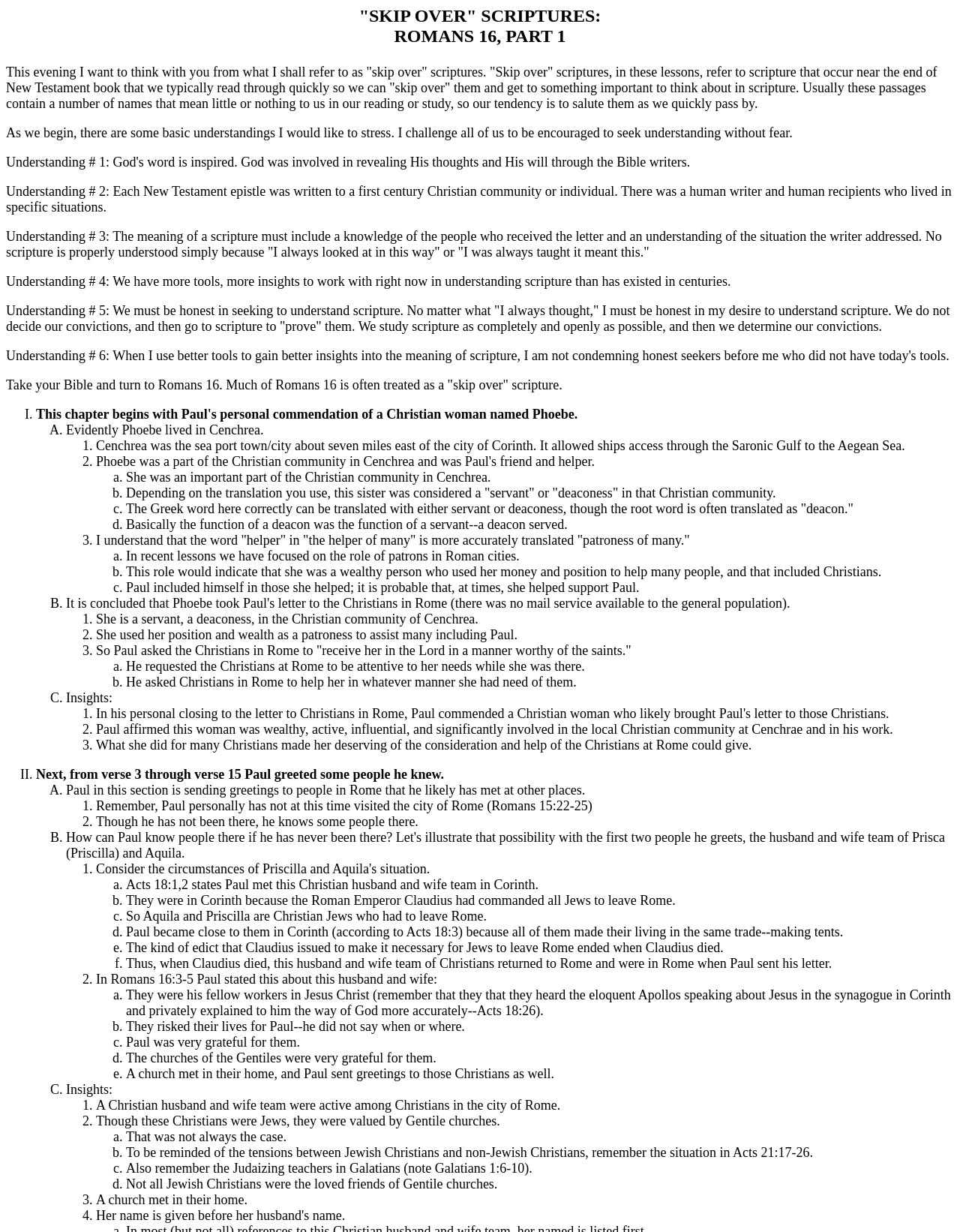What is the main topic of the scripture being discussed?
Please answer the question with as much detail as possible using the screenshot.

The webpage is discussing a scripture from the New Testament book of Romans, specifically chapter 16, which is often referred to as a 'skip over' scripture.